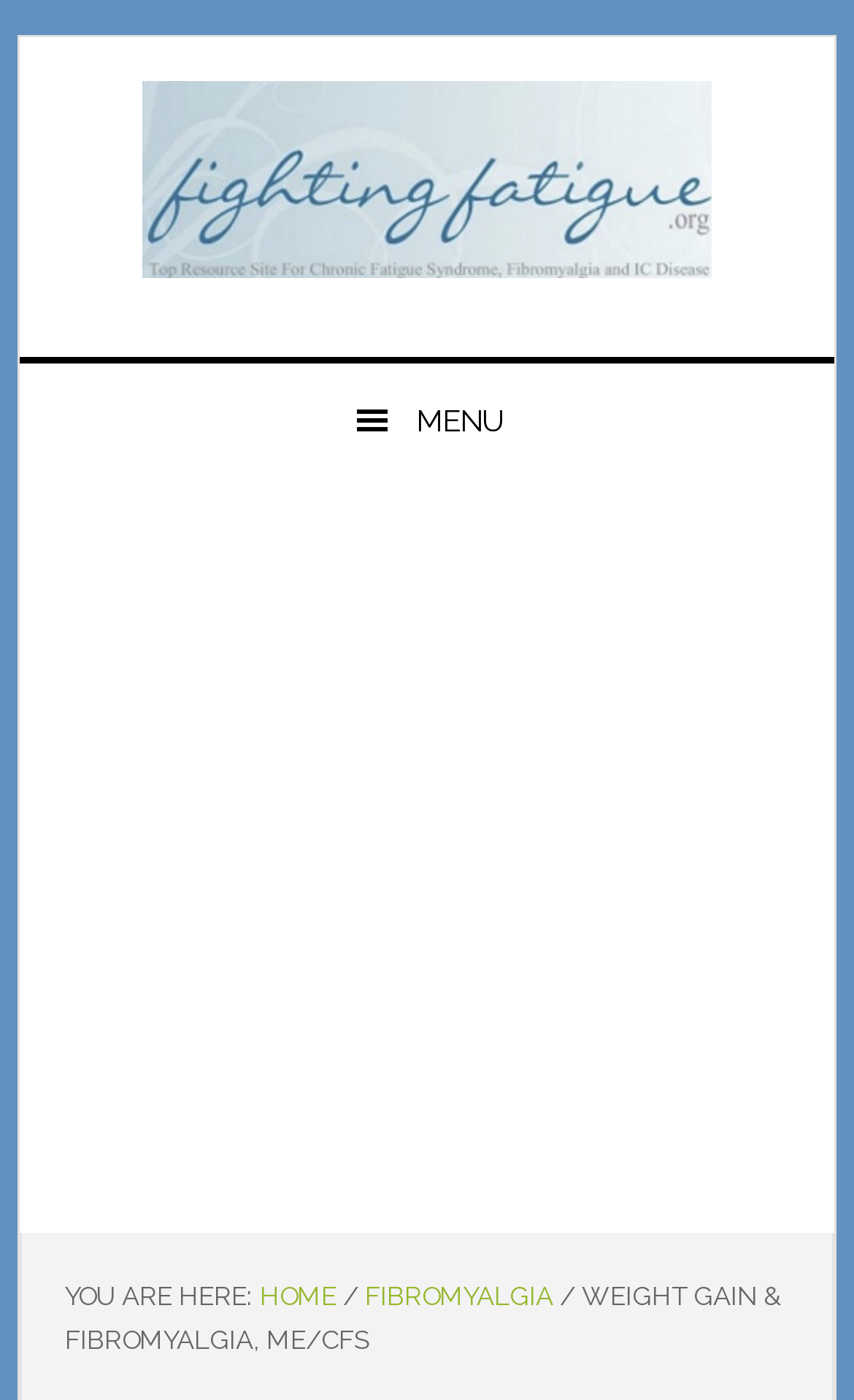What type of content is displayed in the iframe?
Use the information from the image to give a detailed answer to the question.

The iframe is labeled as 'Advertisement', suggesting that it contains advertising content, which is a common practice on webpages to generate revenue.